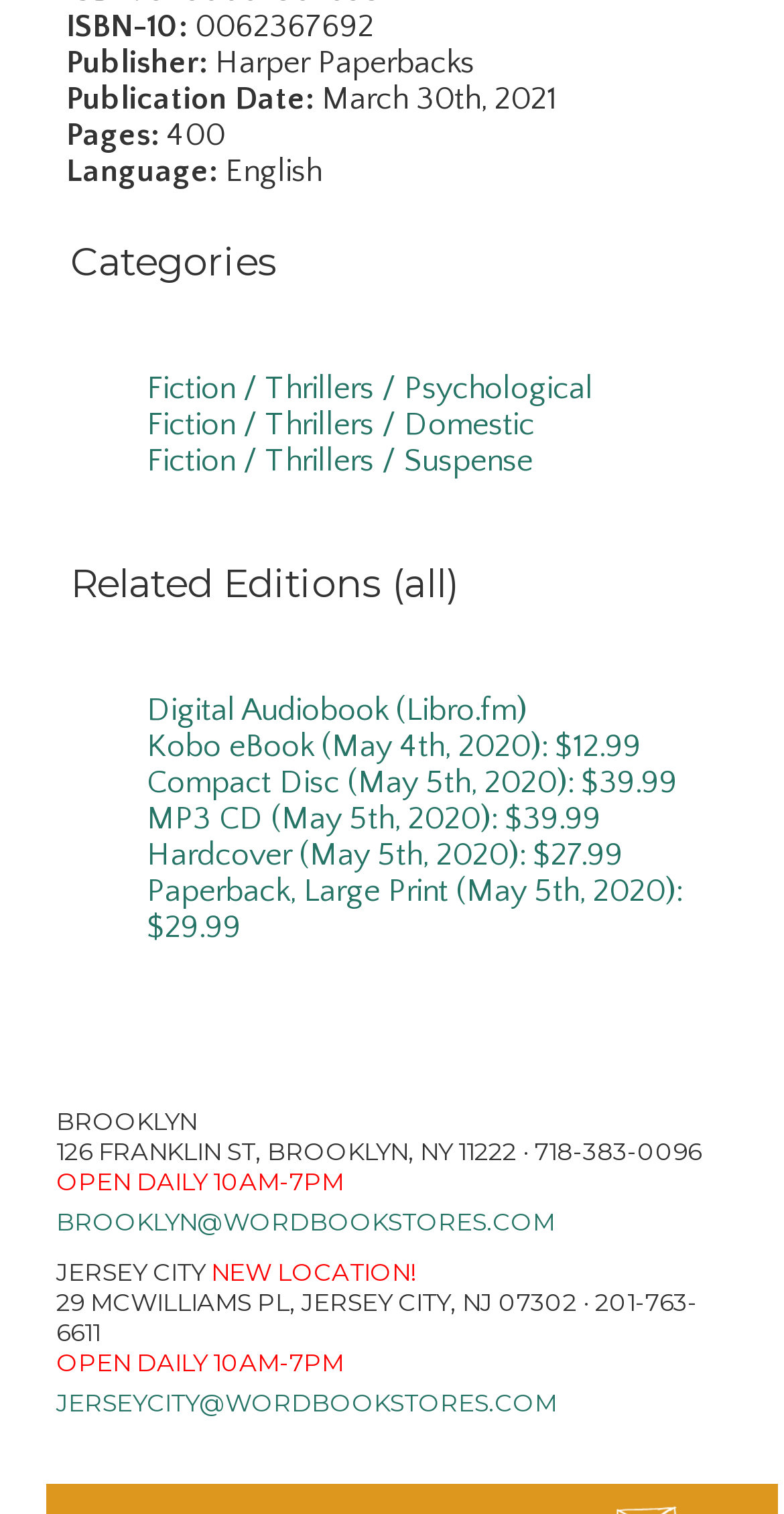Can you specify the bounding box coordinates of the area that needs to be clicked to fulfill the following instruction: "Check Digital Audiobook edition"?

[0.187, 0.457, 0.672, 0.481]